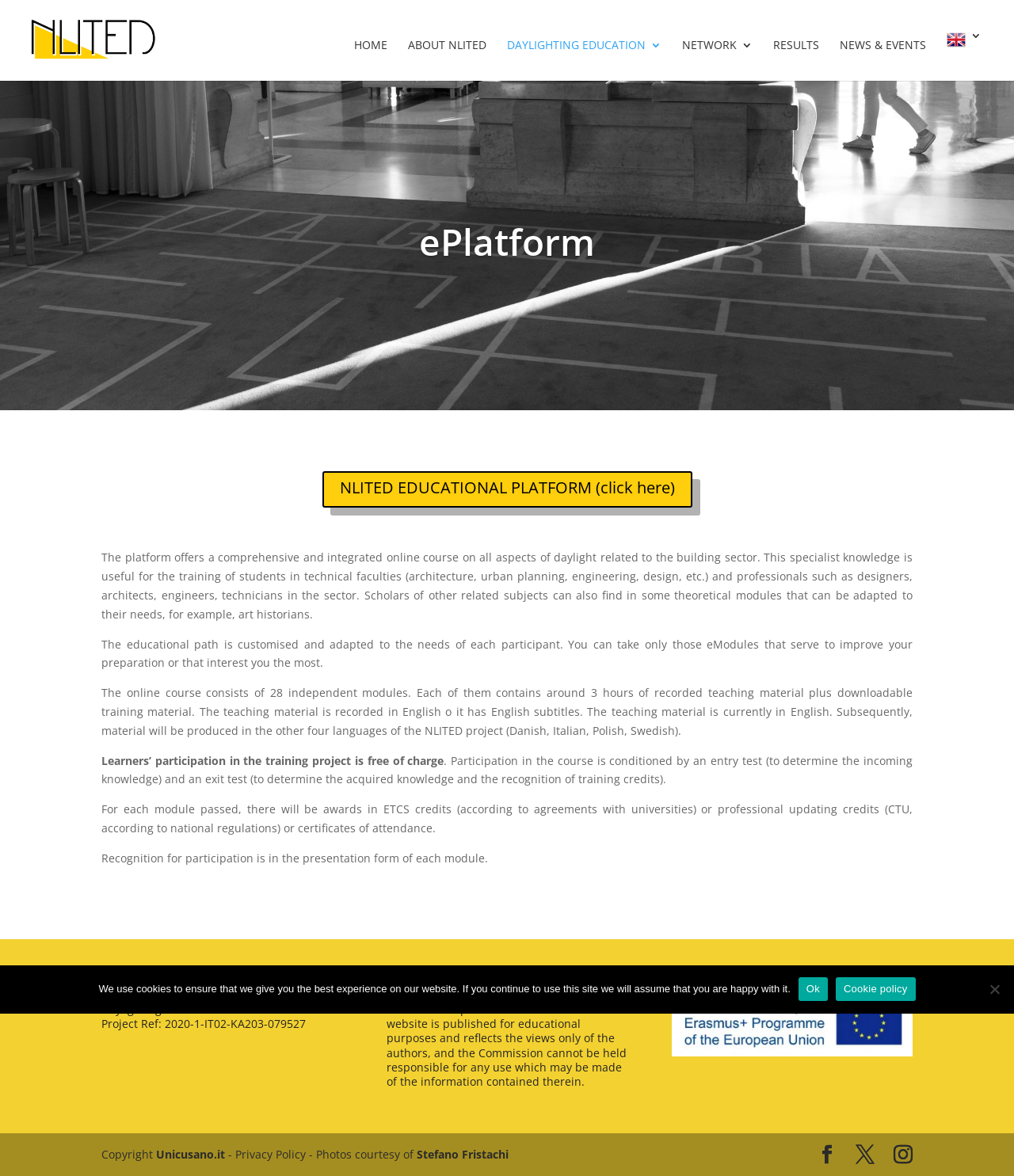Using a single word or phrase, answer the following question: 
What is the language of the teaching material?

English